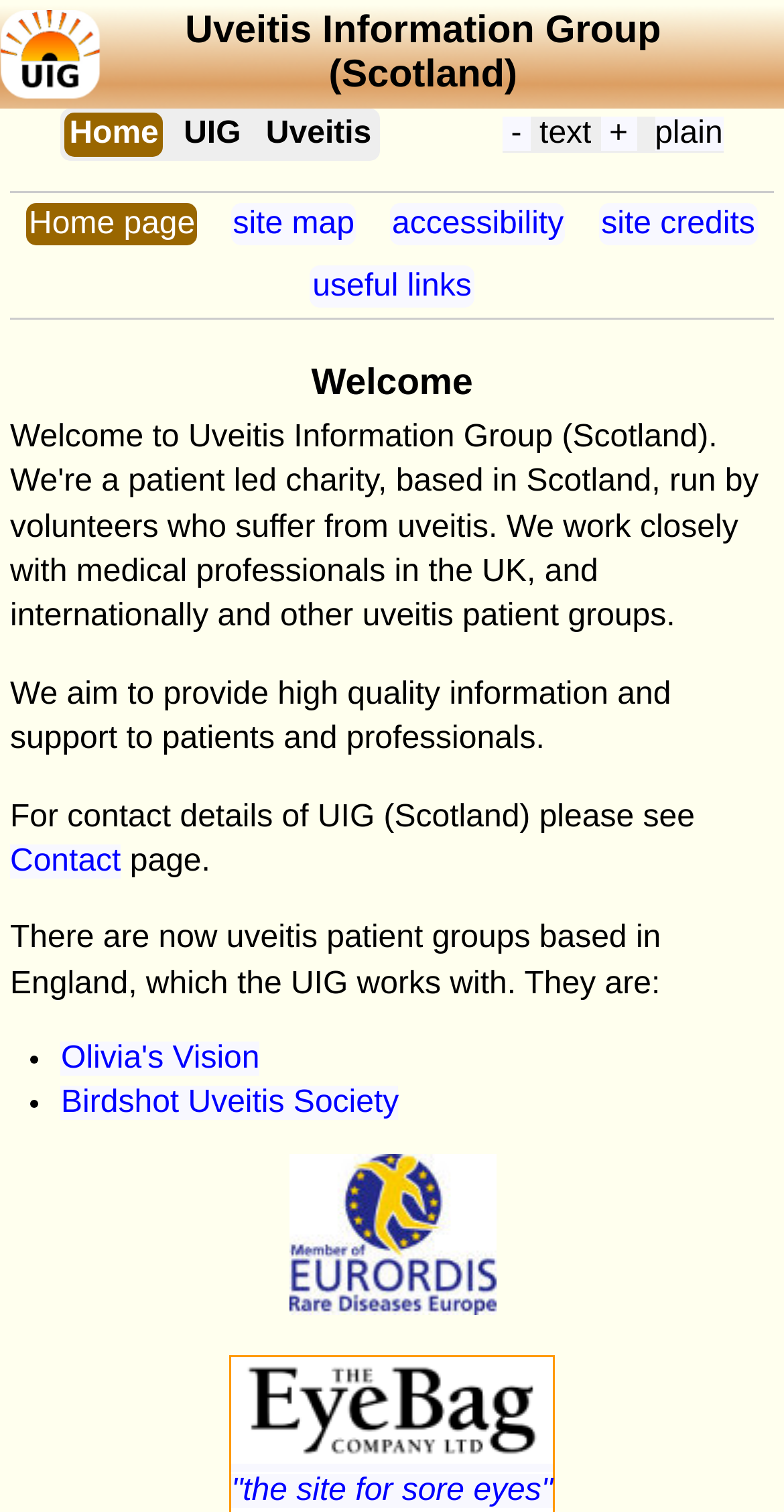Analyze the image and answer the question with as much detail as possible: 
What is the purpose of the charity?

The purpose of the charity can be inferred from the static text element 'We aim to provide high quality information and support to patients and professionals.' which suggests that the charity's goal is to provide information and support to those affected by uveitis.